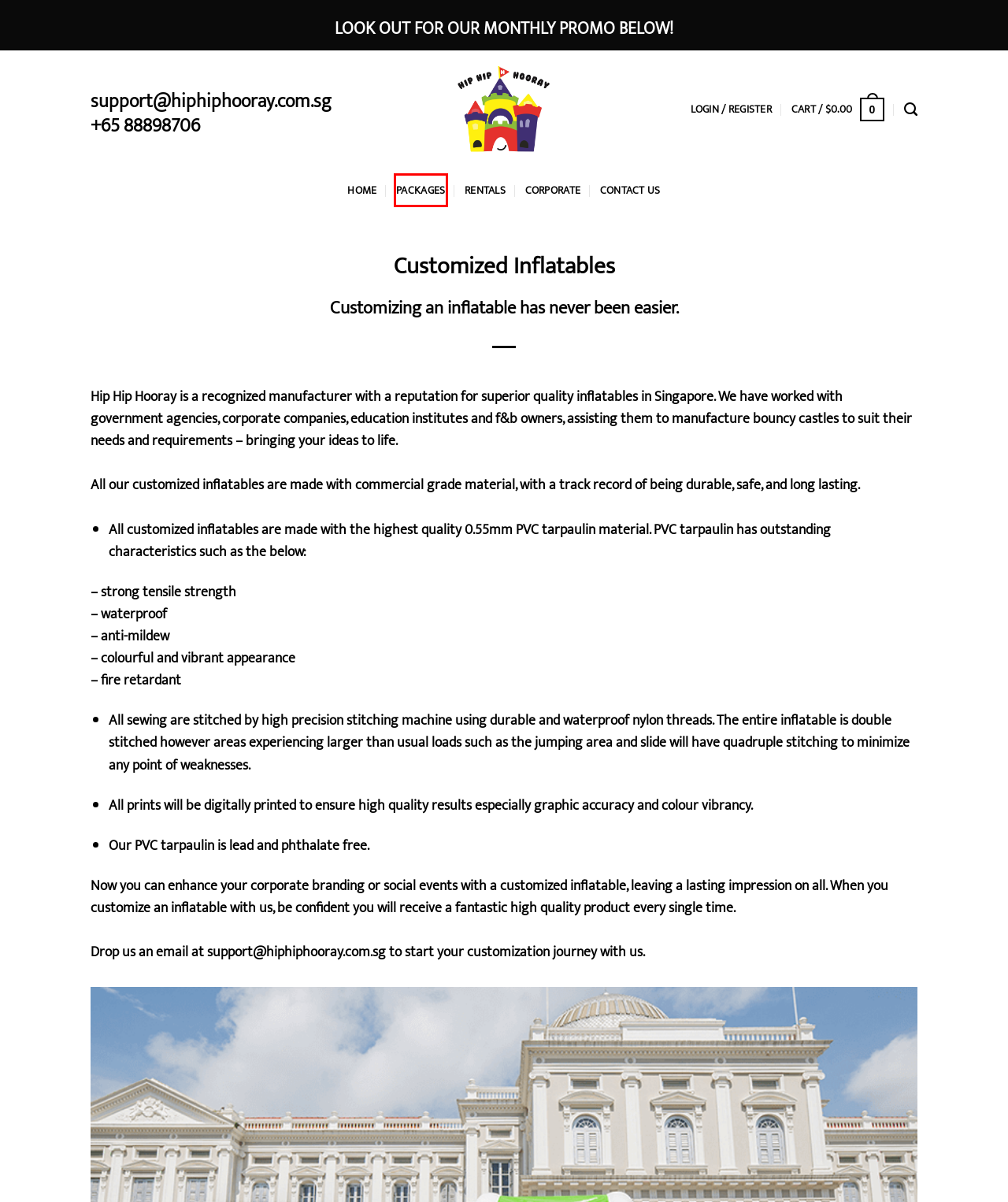You are provided with a screenshot of a webpage that includes a red rectangle bounding box. Please choose the most appropriate webpage description that matches the new webpage after clicking the element within the red bounding box. Here are the candidates:
A. FAQ - Hip Hip Hooray
B. Rent Party Extras At The Most Affordable Rate in Singapore
C. Packages Archives - Hip Hip Hooray
D. Rentals Archives - Hip Hip Hooray
E. The Kids Party Planner To Hire For Your Children's Birthday Party!
F. Contact The Hip Hip Hooray Singapore Team
G. Terms & Conditions - Hip Hip Hooray
H. Party Food For Your Event in Singapore

C